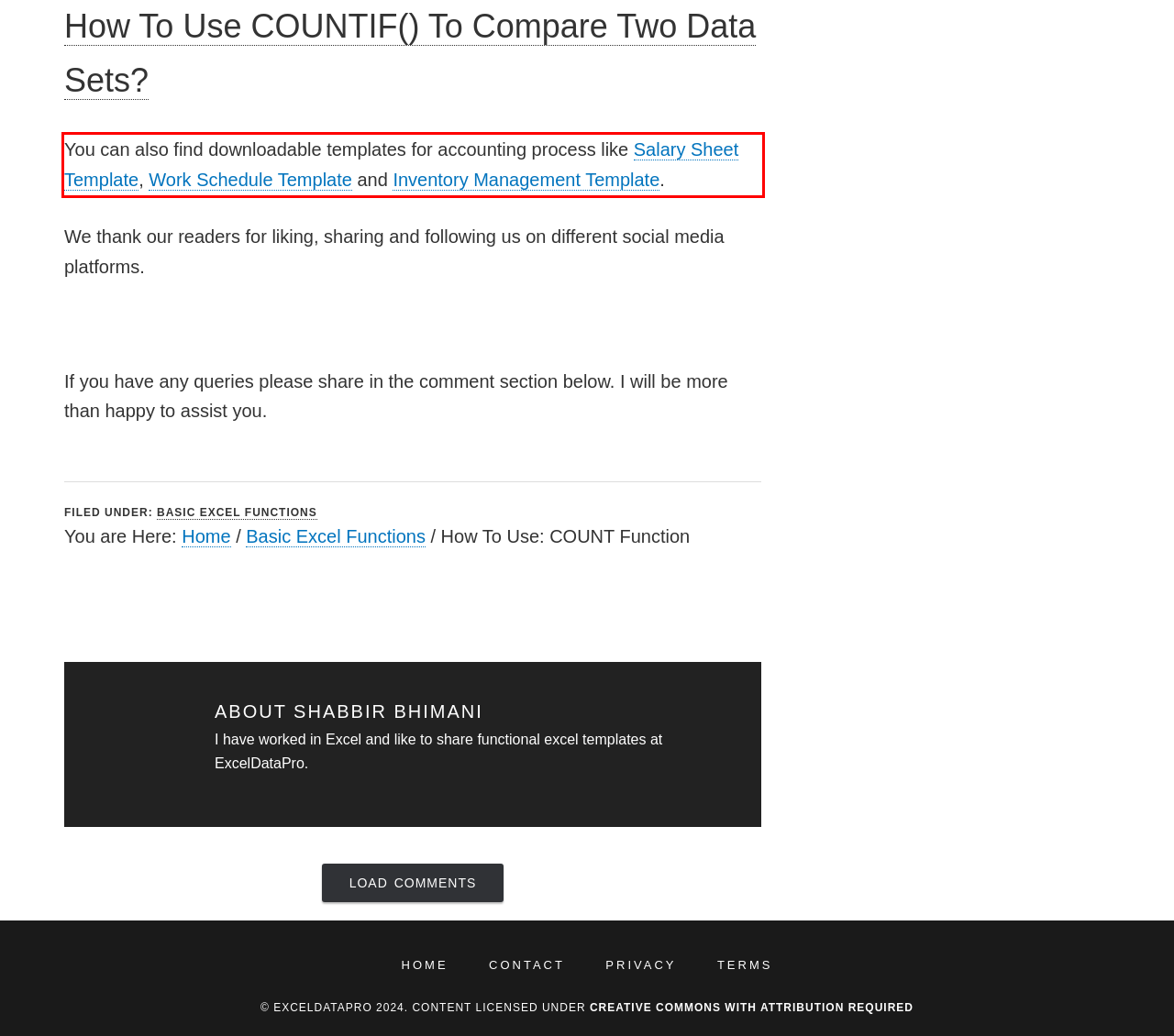Please analyze the provided webpage screenshot and perform OCR to extract the text content from the red rectangle bounding box.

You can also find downloadable templates for accounting process like Salary Sheet Template, Work Schedule Template and Inventory Management Template.